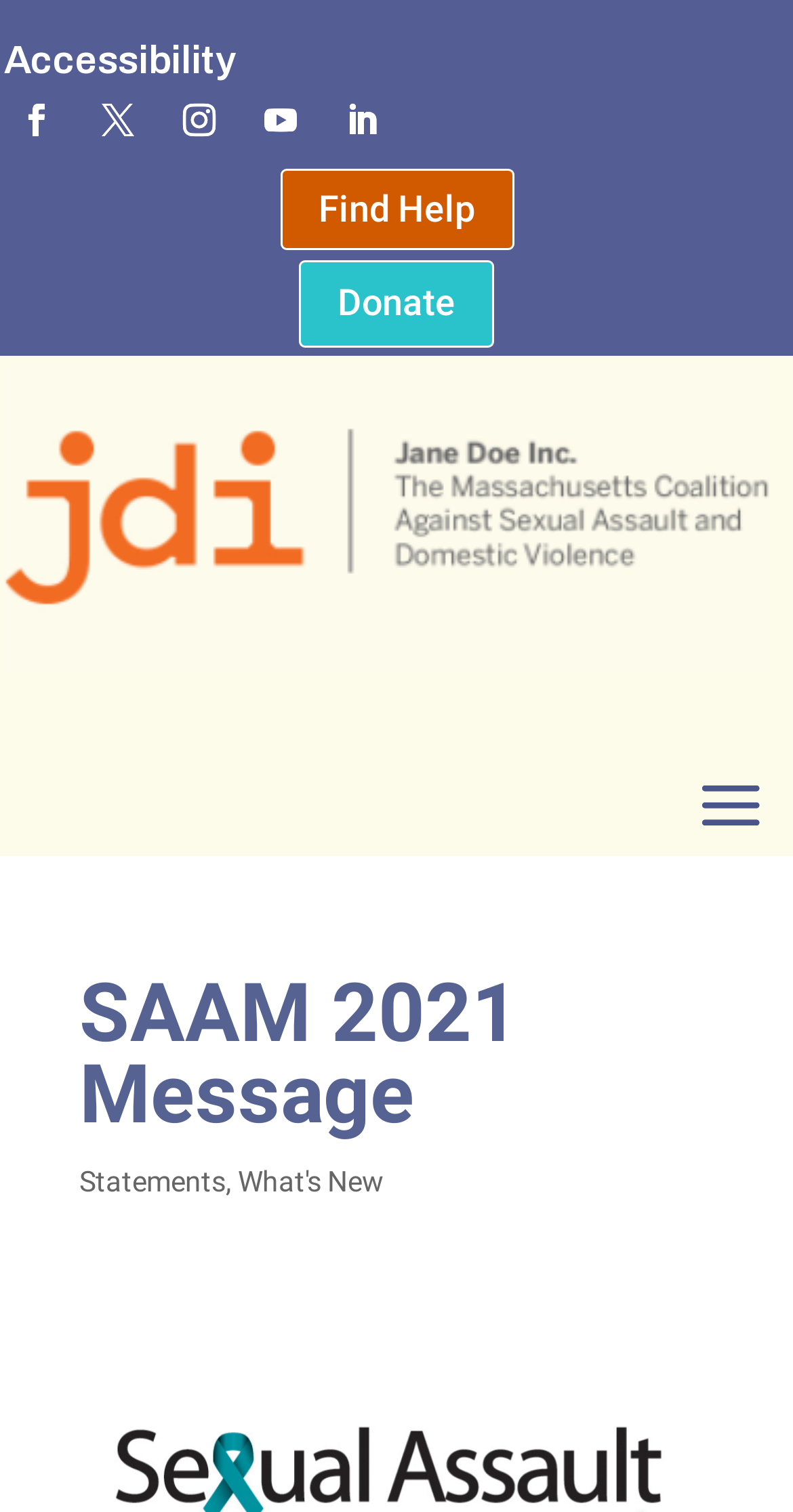Provide the bounding box coordinates for the area that should be clicked to complete the instruction: "View SAAM 2021 Message".

[0.1, 0.644, 0.9, 0.765]